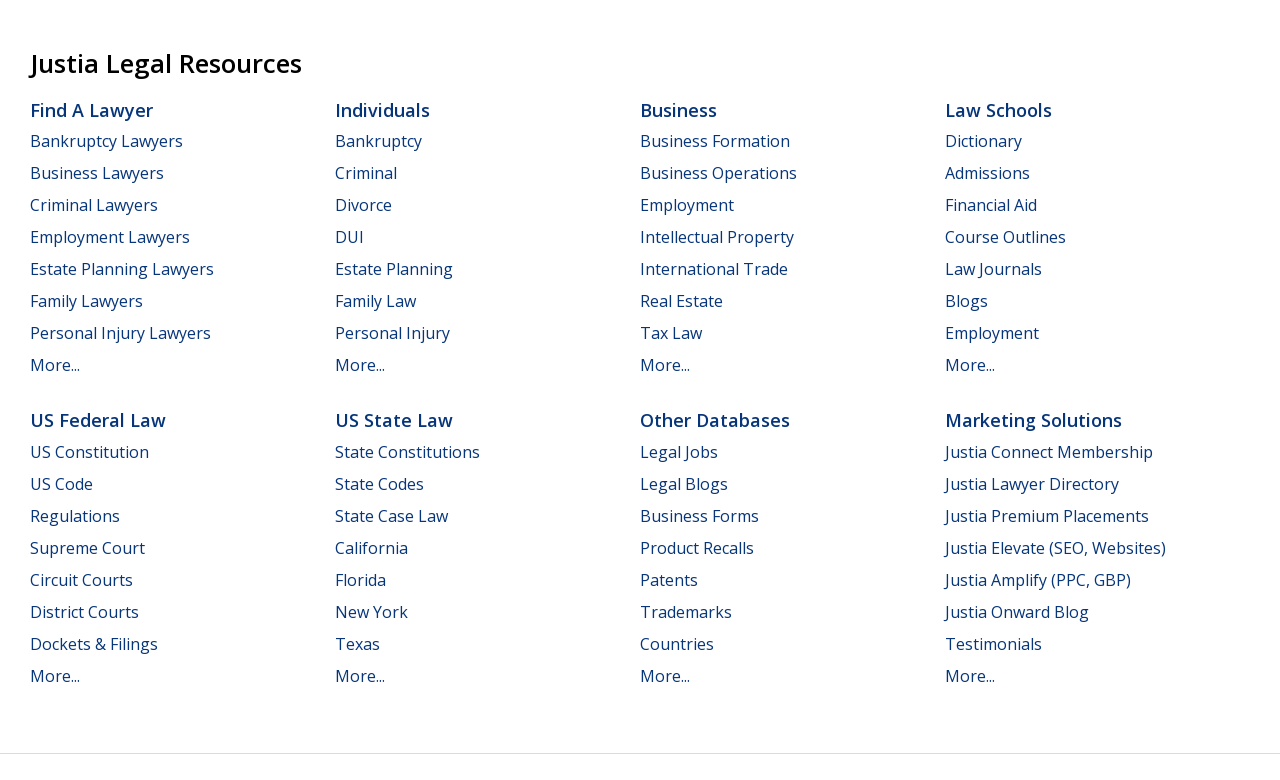Use a single word or phrase to answer the question: What legal databases are available on this webpage?

US Federal Law, US State Law, etc.